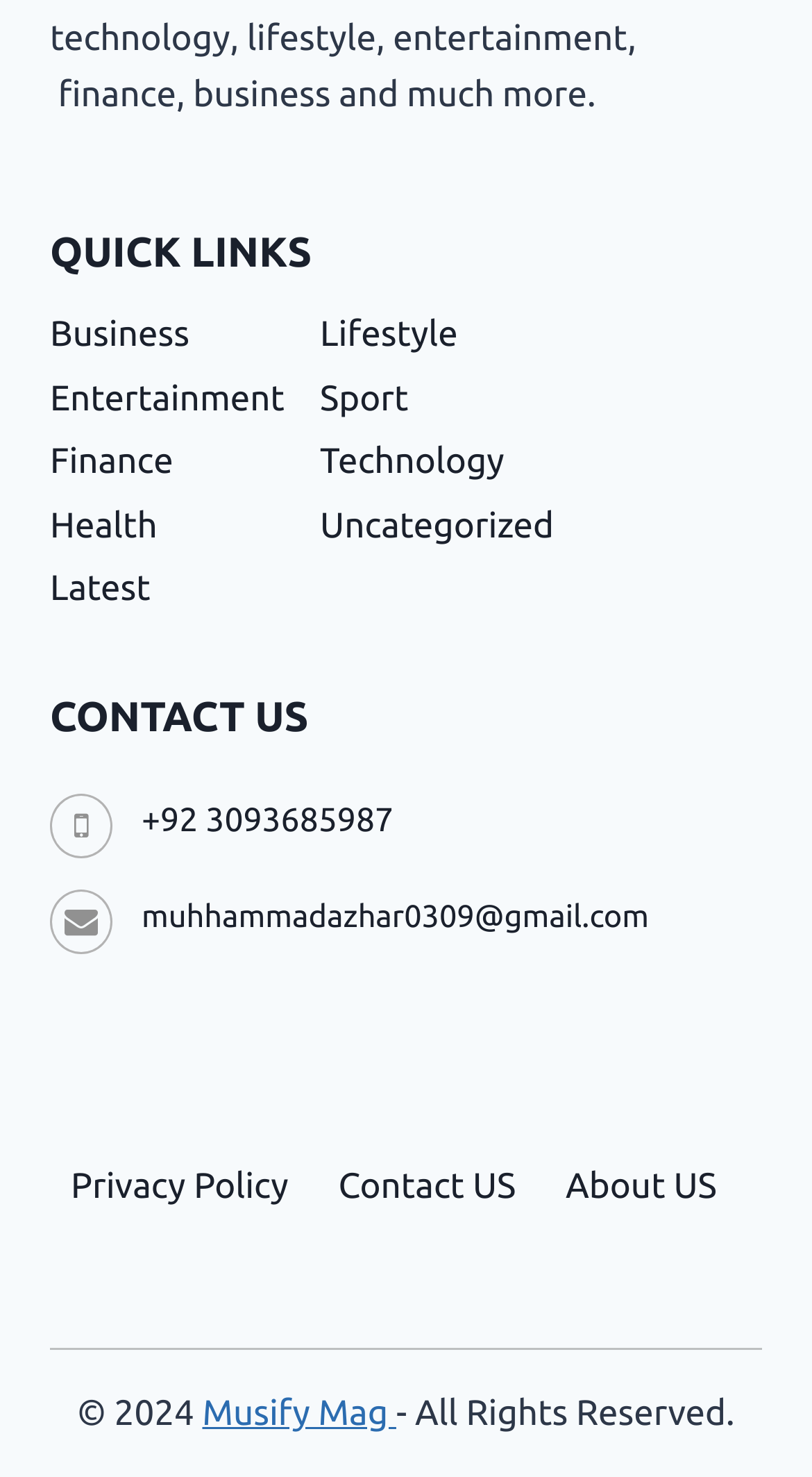What is the email address to contact?
Your answer should be a single word or phrase derived from the screenshot.

muhhammadazhar0309@gmail.com